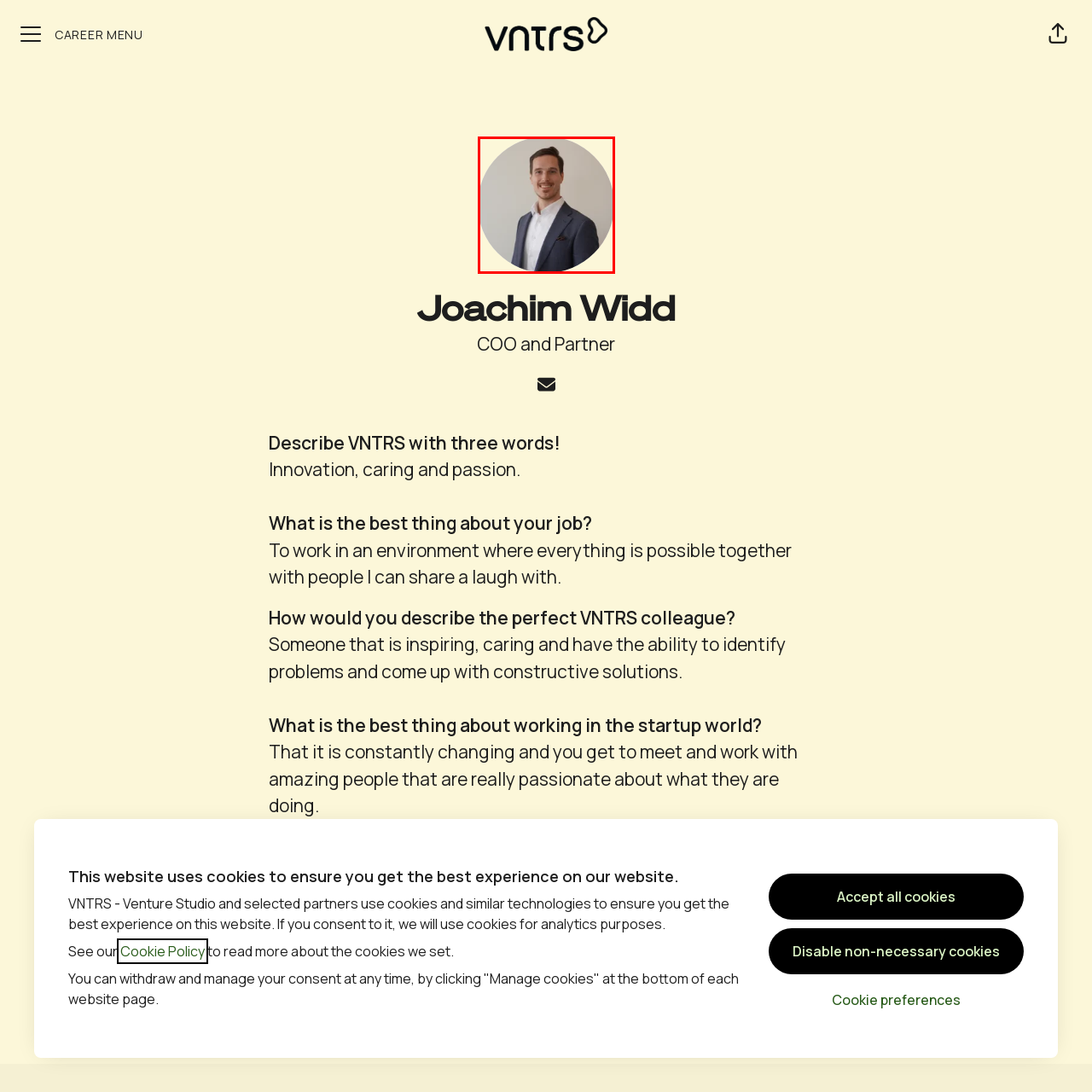What is the shape of the image framing?
Observe the image marked by the red bounding box and generate a detailed answer to the question.

According to the caption, the circular framing of the image adds a modern touch, reflecting the contemporary spirit of Joachim's work environment at VNTRS.